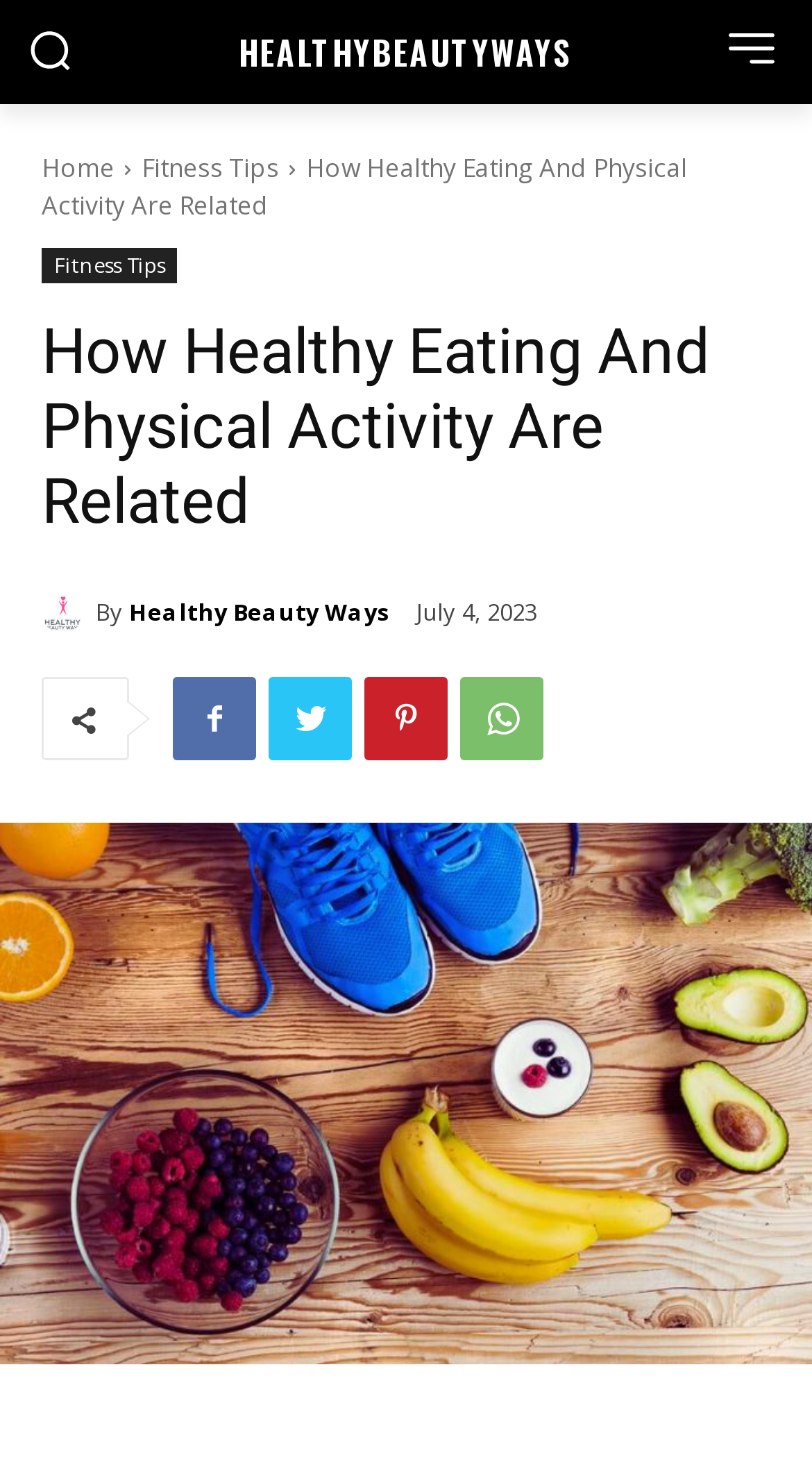What is the purpose of the button with a search icon?
Carefully analyze the image and provide a thorough answer to the question.

I identified a button element with an image icon, which is commonly used for search functionality. The button is located at the top of the webpage, with bounding box coordinates [0.033, 0.018, 0.09, 0.048].